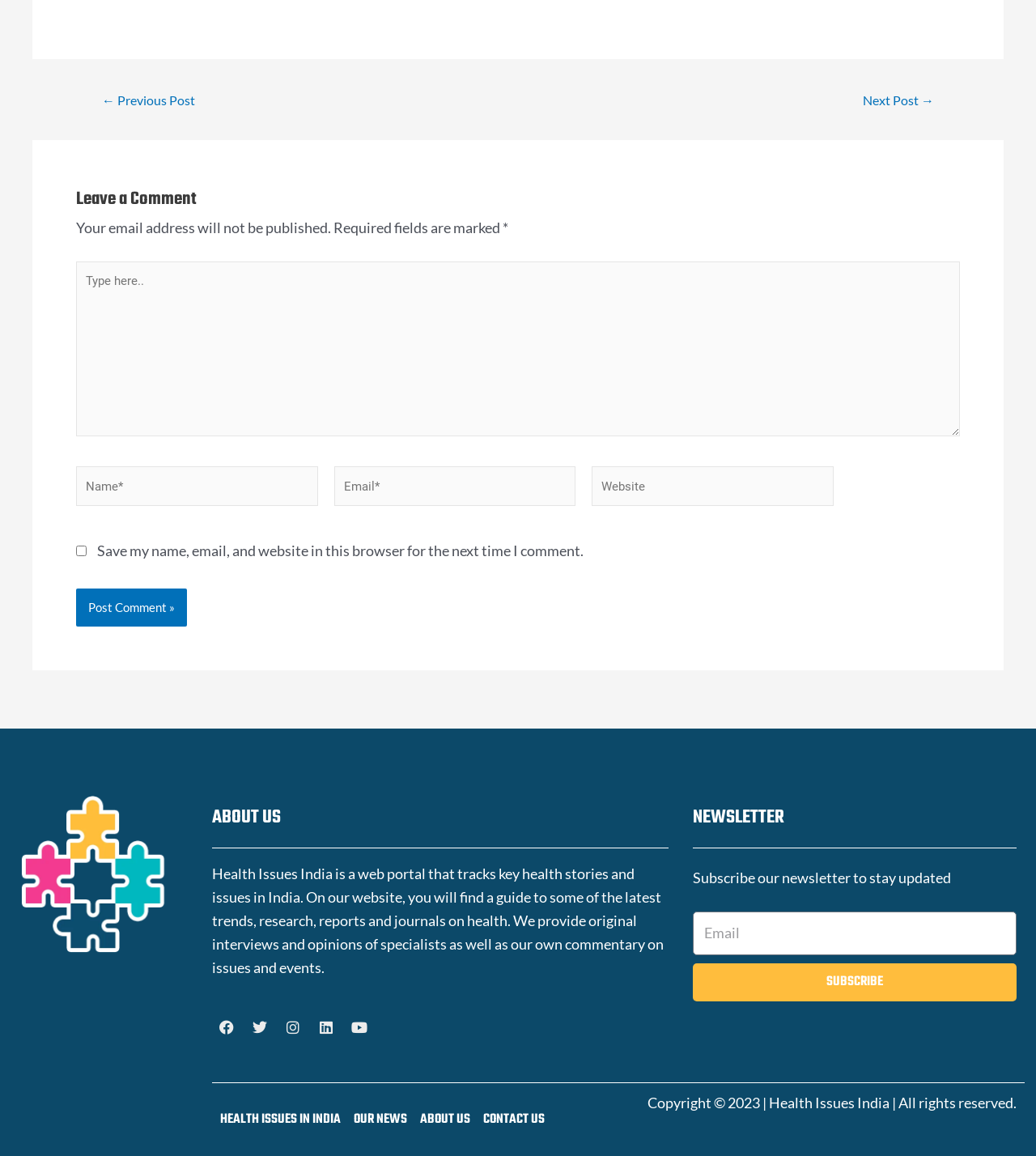Please identify the bounding box coordinates of where to click in order to follow the instruction: "Type your comment".

[0.073, 0.226, 0.927, 0.378]